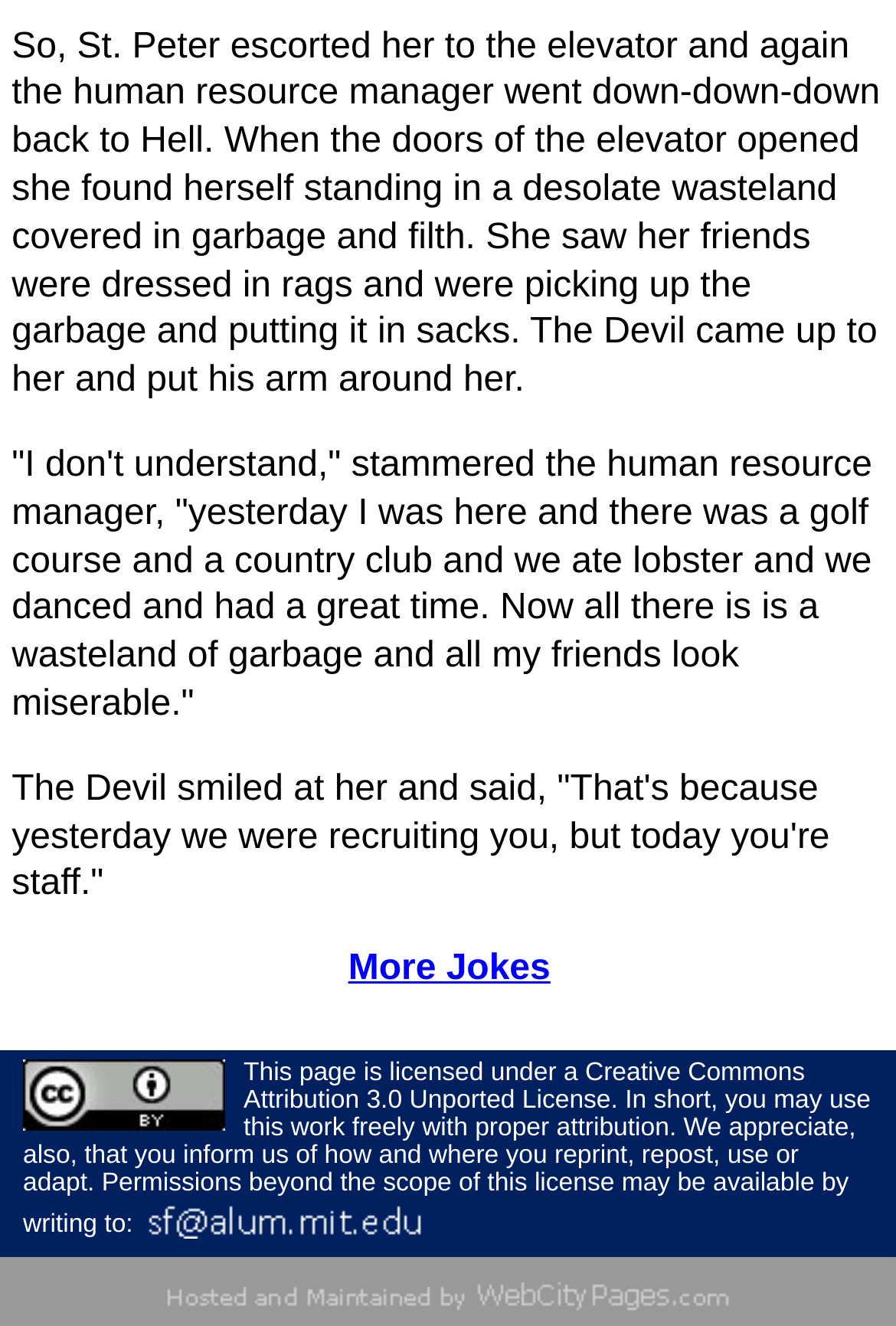Given the element description, predict the bounding box coordinates in the format (top-left x, top-left y, bottom-right x, bottom-right y), using floating point numbers between 0 and 1: Submit your thesis

None